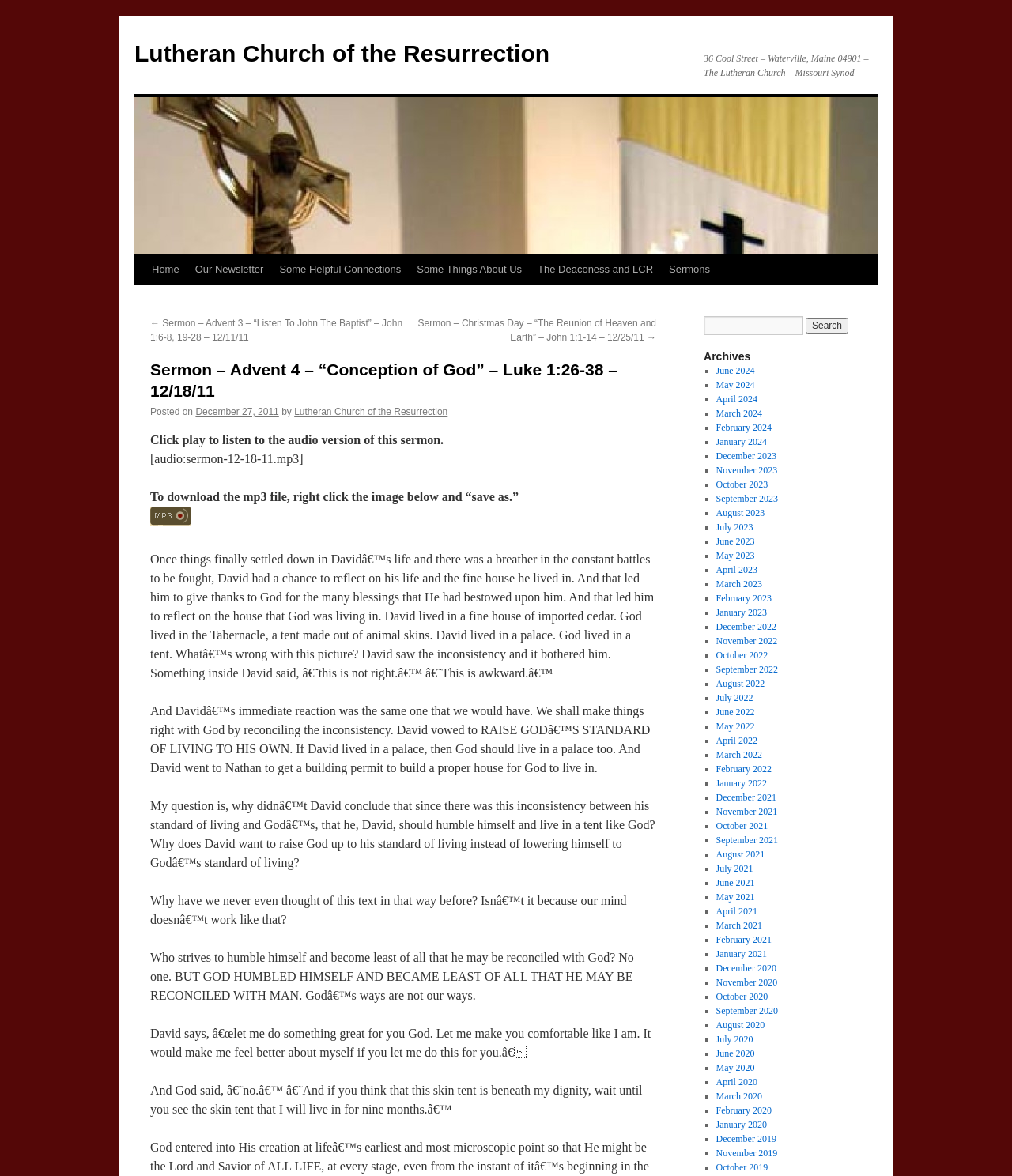Determine the bounding box coordinates of the UI element described by: "Some Helpful Connections".

[0.268, 0.216, 0.404, 0.242]